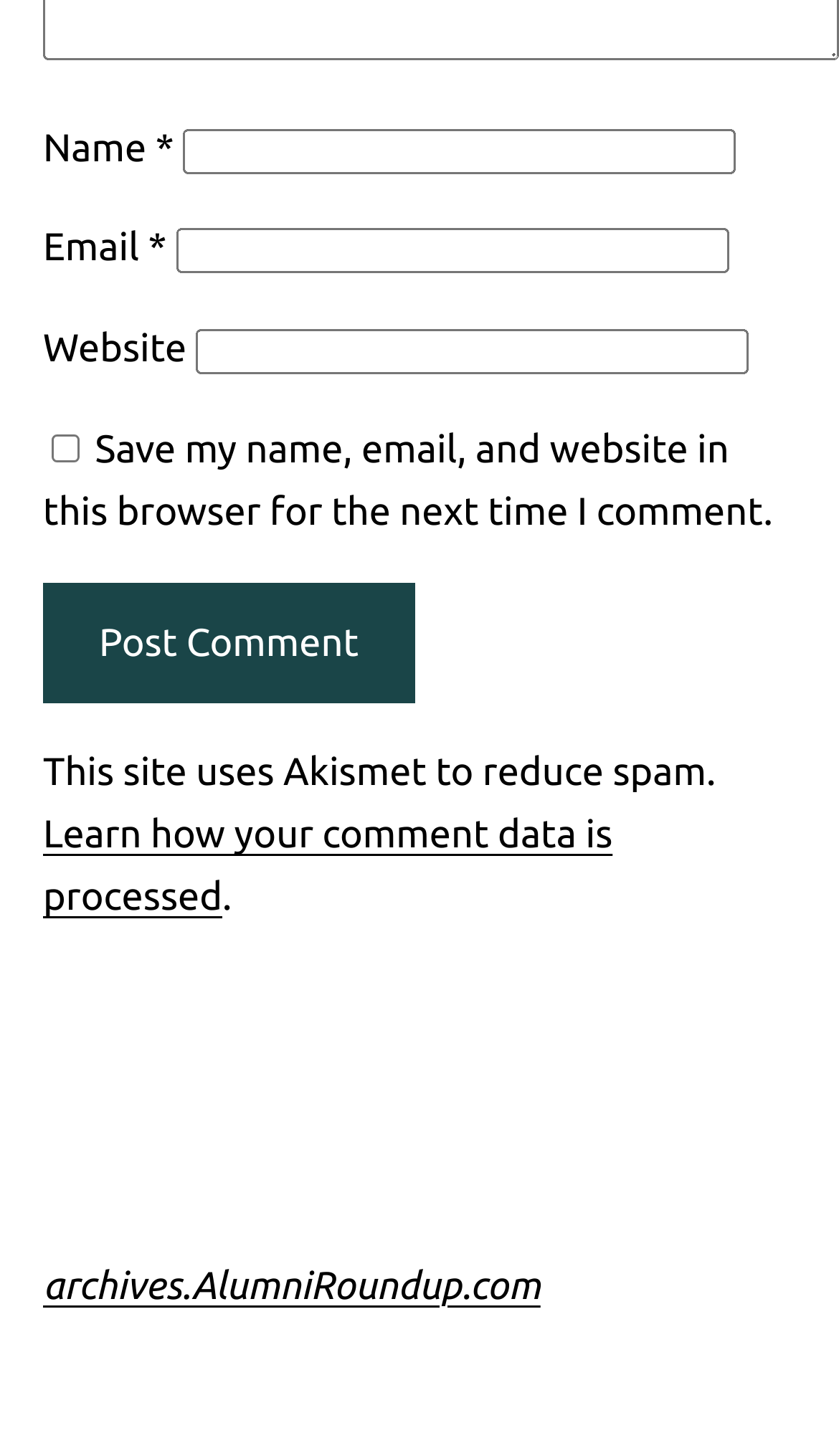For the following element description, predict the bounding box coordinates in the format (top-left x, top-left y, bottom-right x, bottom-right y). All values should be floating point numbers between 0 and 1. Description: parent_node: Website name="url"

[0.233, 0.226, 0.892, 0.257]